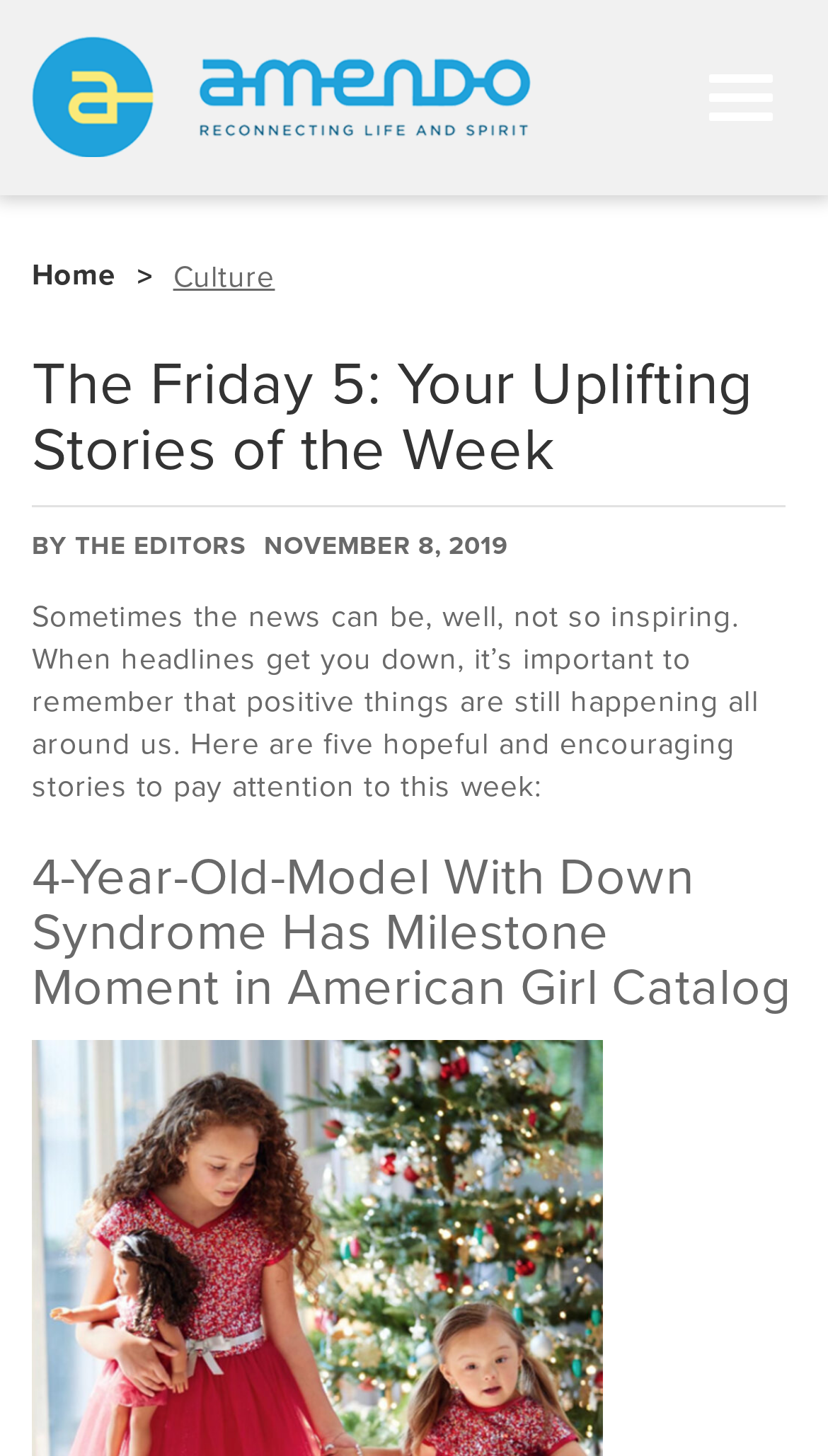By analyzing the image, answer the following question with a detailed response: What is the topic of the first story?

I determined the topic of the first story by looking at the heading element with the text '4-Year-Old-Model With Down Syndrome Has Milestone Moment in American Girl Catalog', which is a descriptive title of the story.